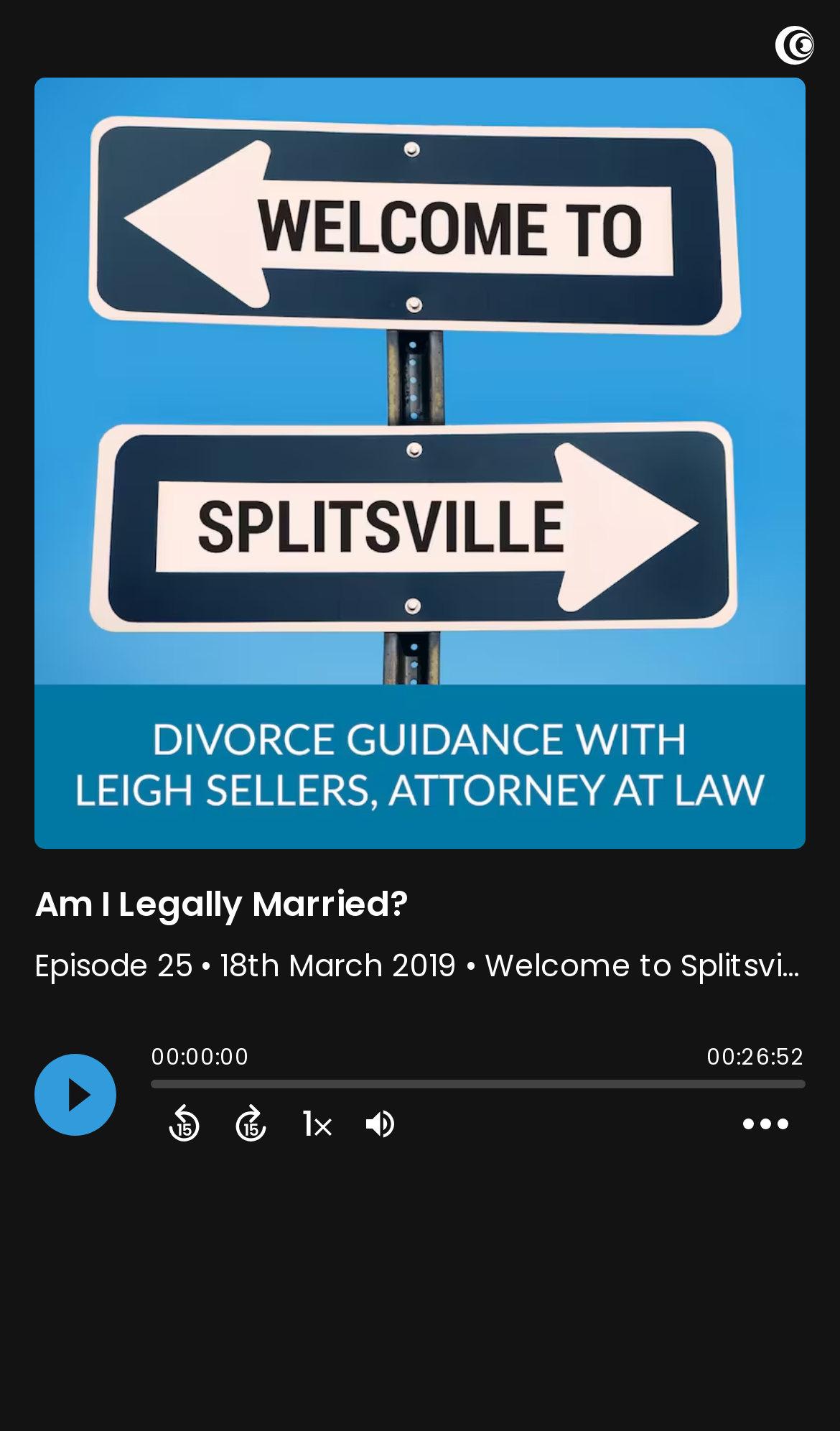Can you look at the image and give a comprehensive answer to the question:
What is the current timestamp of the podcast episode?

The current timestamp of the podcast episode can be found in the StaticText element with the text '00:00:00' which is located at the bottom of the webpage, next to the 'Current timestamp' label.